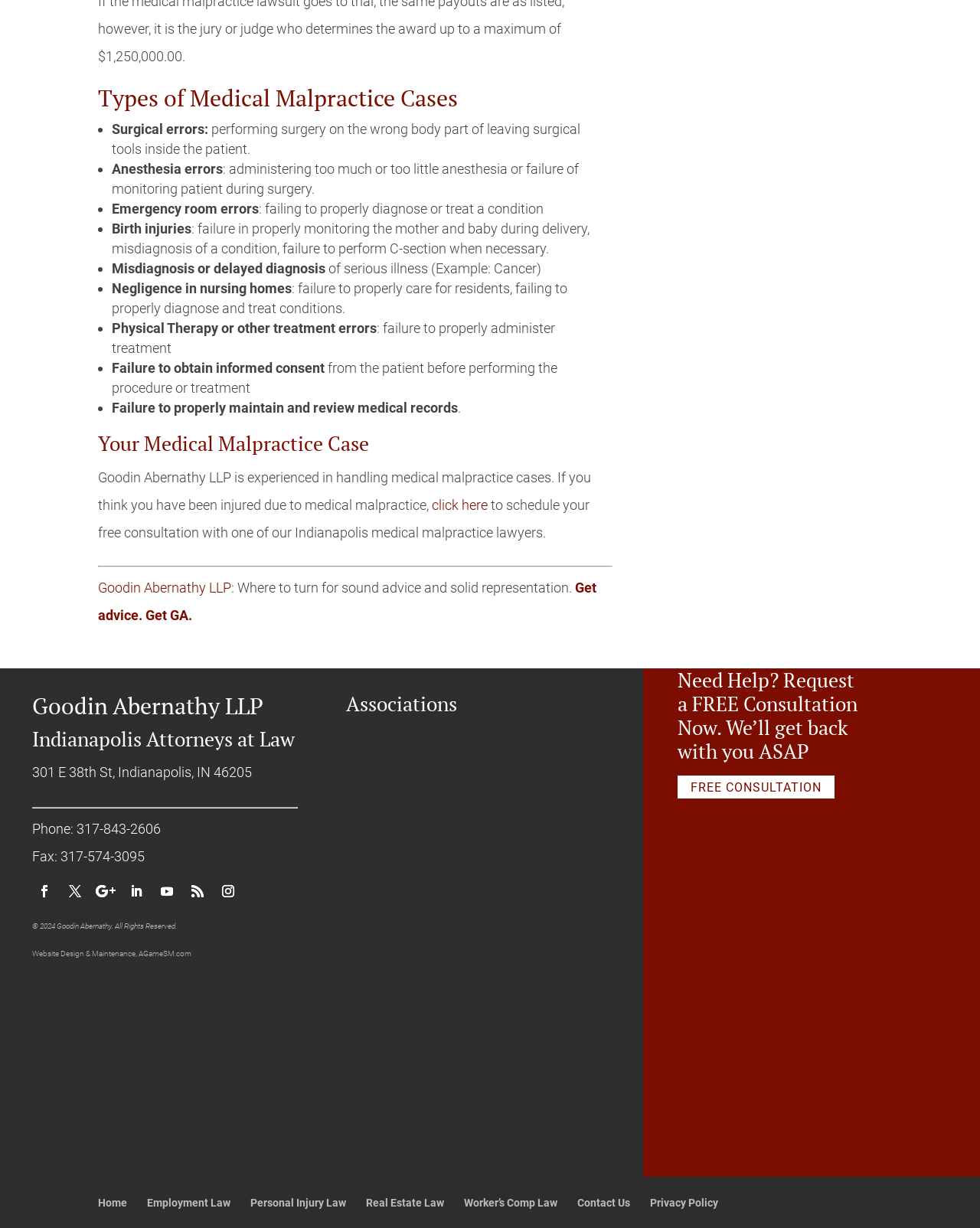Please analyze the image and give a detailed answer to the question:
What types of medical malpractice cases are listed on the webpage?

The webpage lists various types of medical malpractice cases, including Surgical errors, Anesthesia errors, Emergency room errors, Birth injuries, Misdiagnosis or delayed diagnosis, Negligence in nursing homes, Physical Therapy or other treatment errors, and Failure to obtain informed consent.